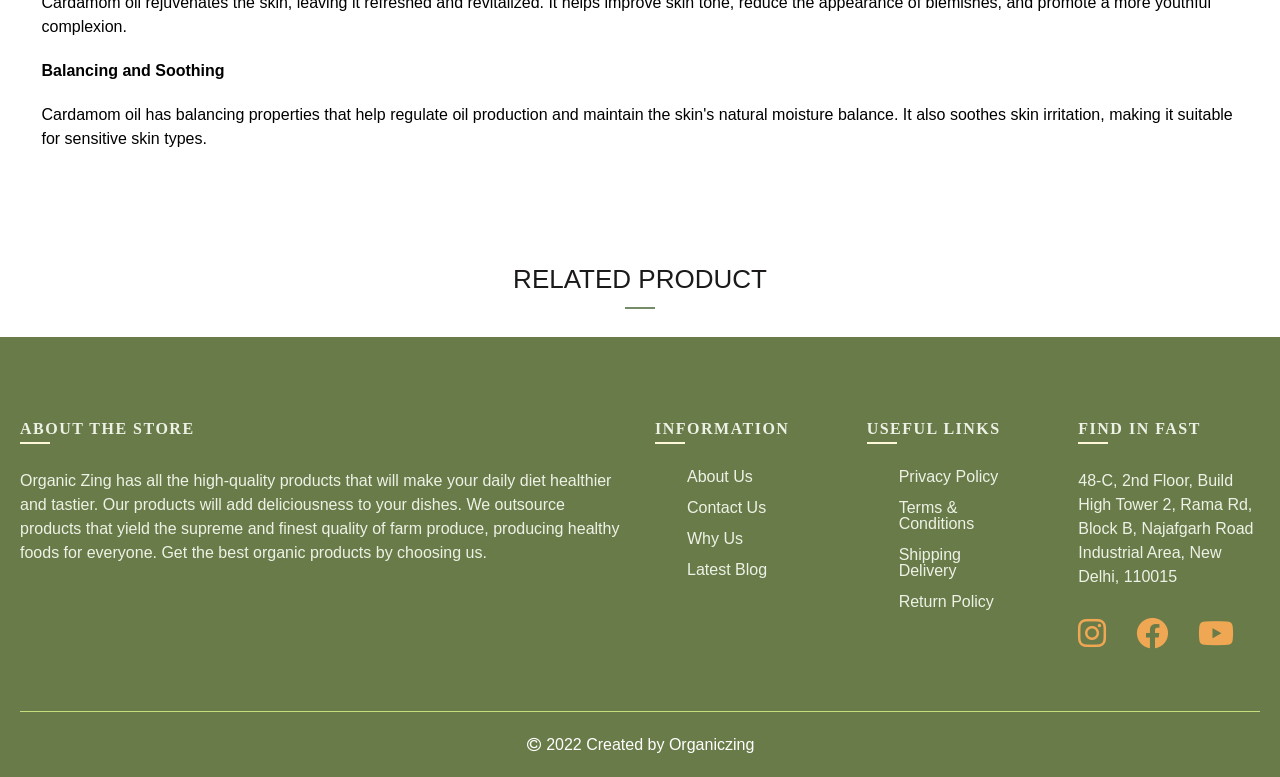What year was the website created?
Deliver a detailed and extensive answer to the question.

The year the website was created can be found at the bottom of the page, where it is stated as '2022 Created by'.